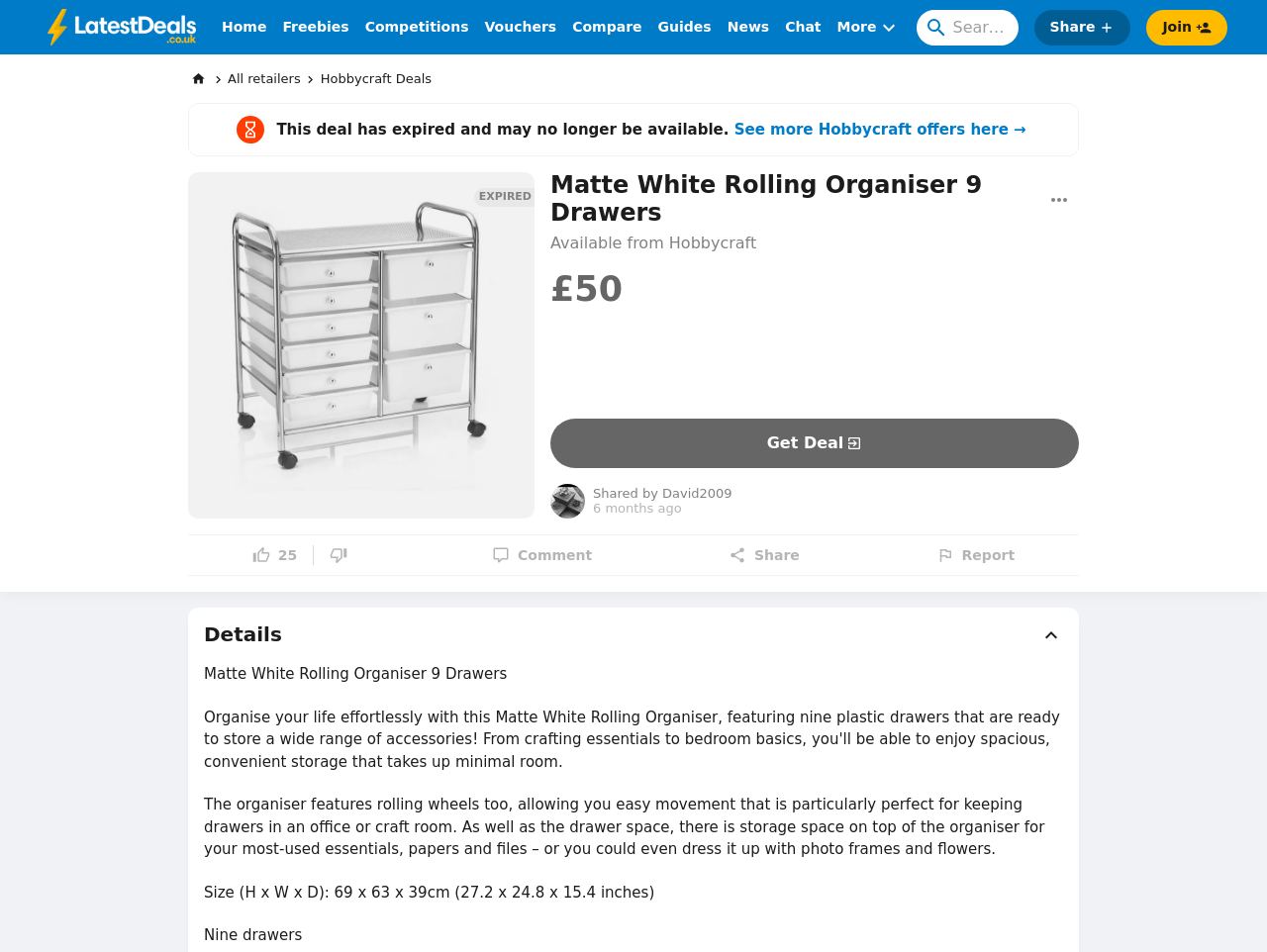Provide a one-word or short-phrase response to the question:
What is the price of the Matte White Rolling Organiser?

£50